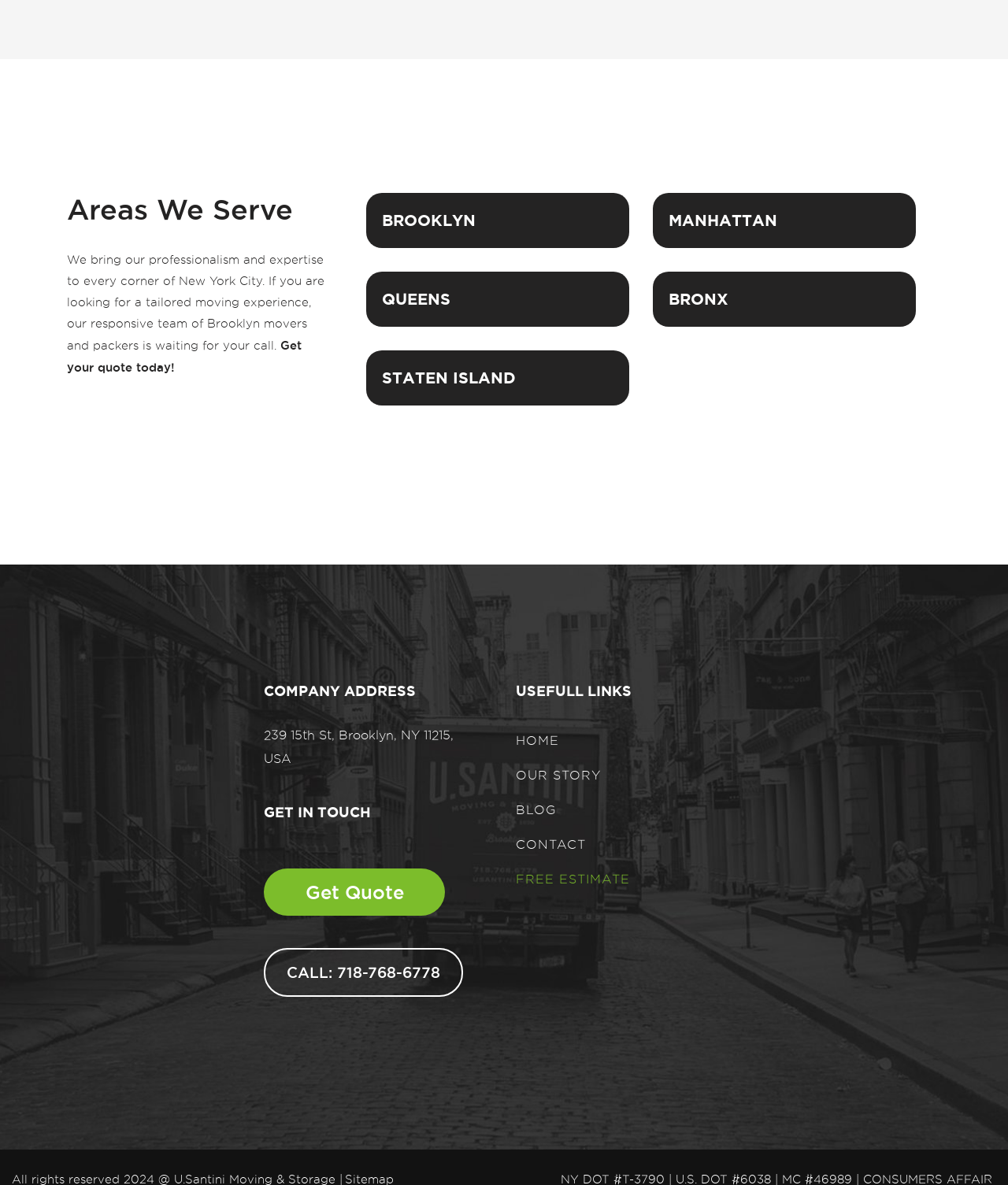What type of map is embedded on the webpage?
Look at the image and construct a detailed response to the question.

The webpage has an iframe embedded, which is a Google Map, located at the bottom of the webpage.